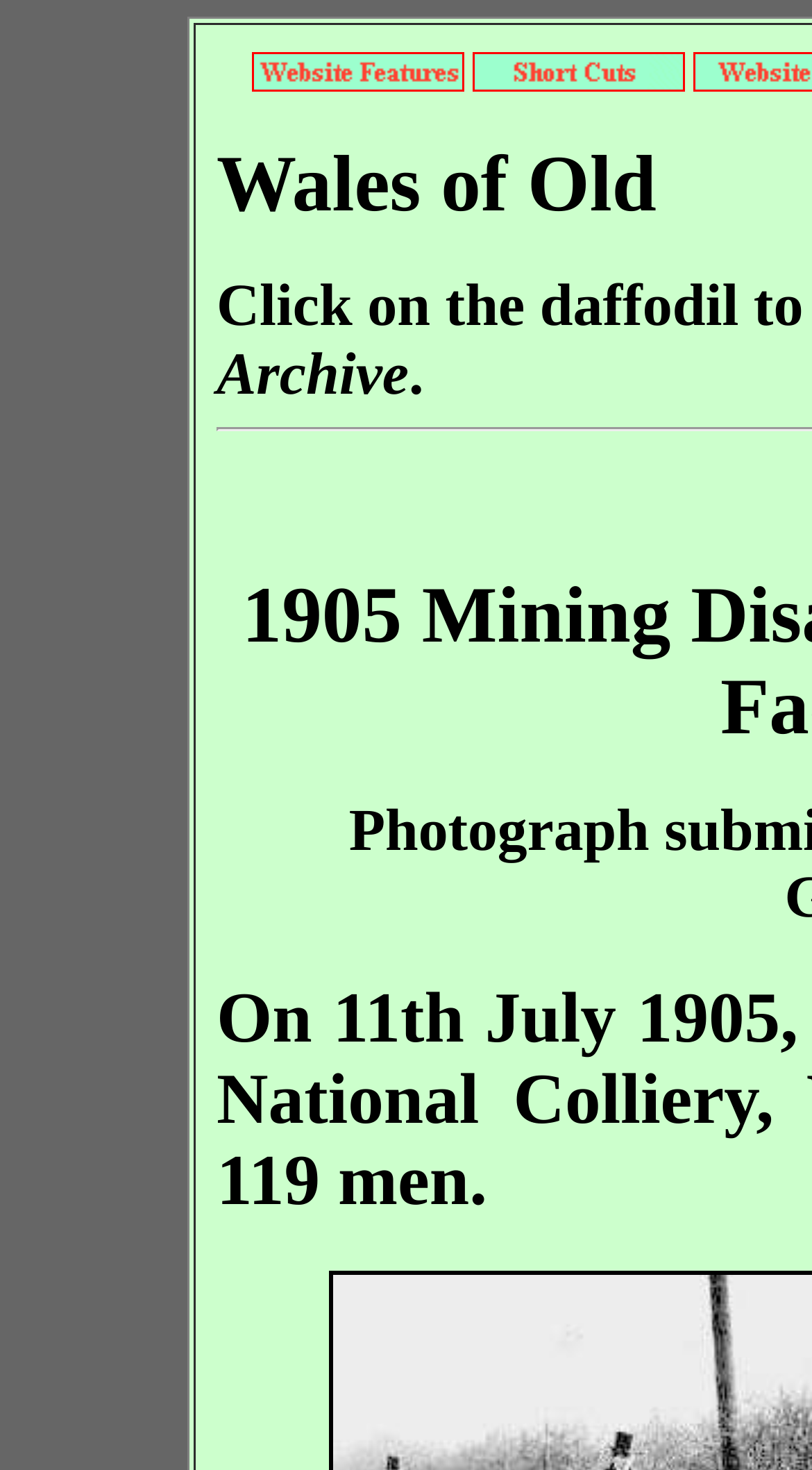What is the purpose of the link 'Details of each website feature (for newcomers)'? From the image, respond with a single word or brief phrase.

For newcomers